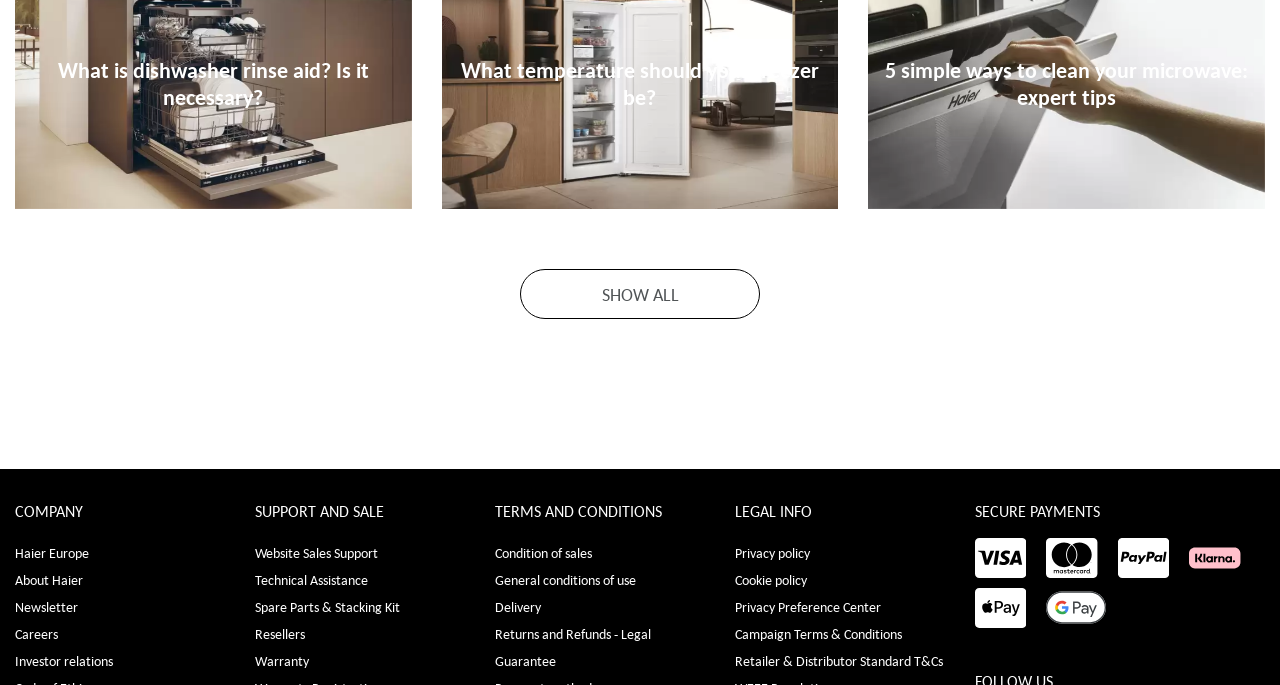Please provide a comprehensive answer to the question based on the screenshot: What is the purpose of the images in the 'SECURE PAYMENTS' section?

In the 'SECURE PAYMENTS' section, there are several images displayed. These images appear to be logos of various payment methods, such as Google Pay, indicating that the website accepts these payment methods for secure transactions.